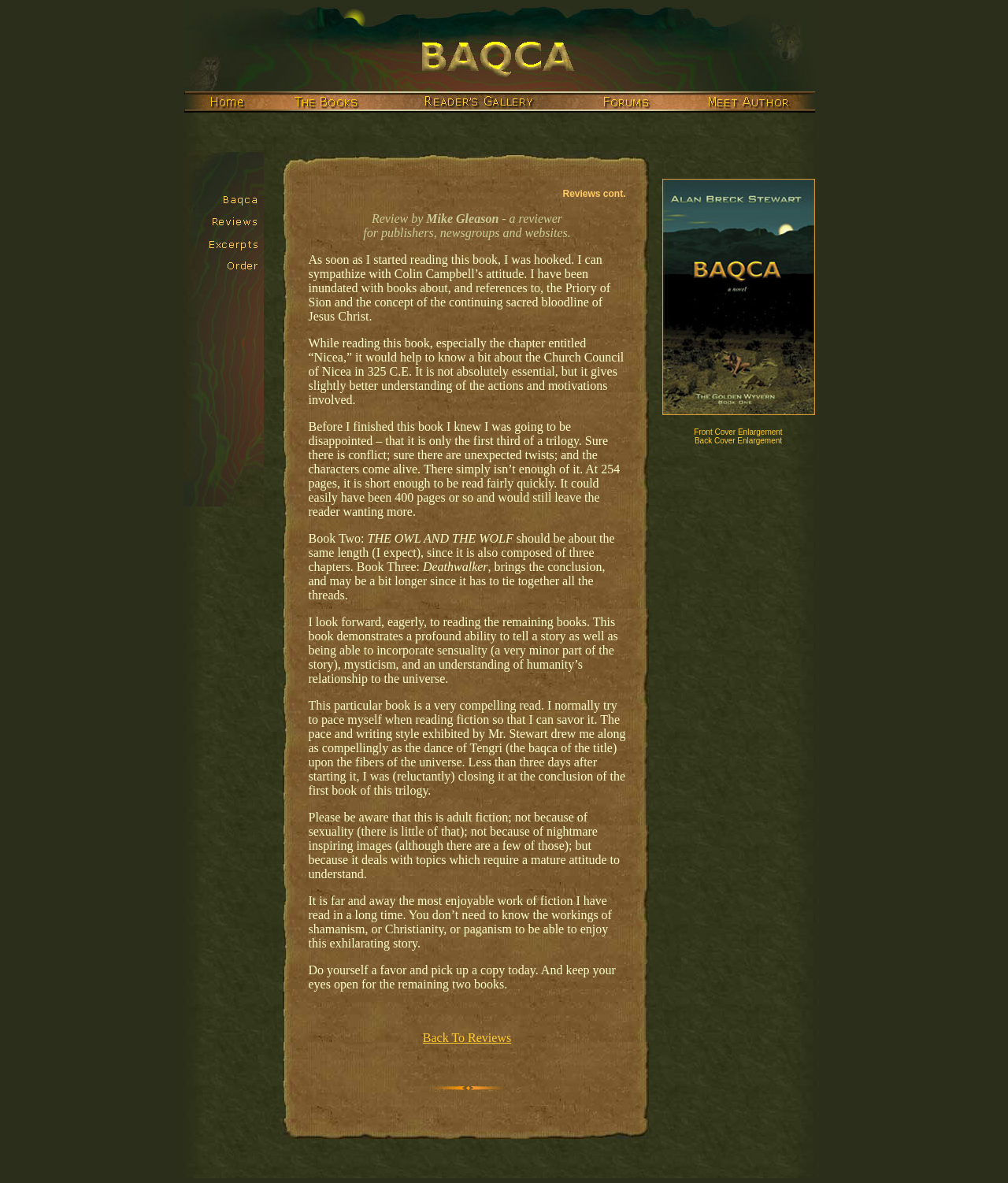Refer to the image and offer a detailed explanation in response to the question: How many pages is the book?

According to the review, the book has 254 pages, which the reviewer mentions as being short enough to be read fairly quickly.